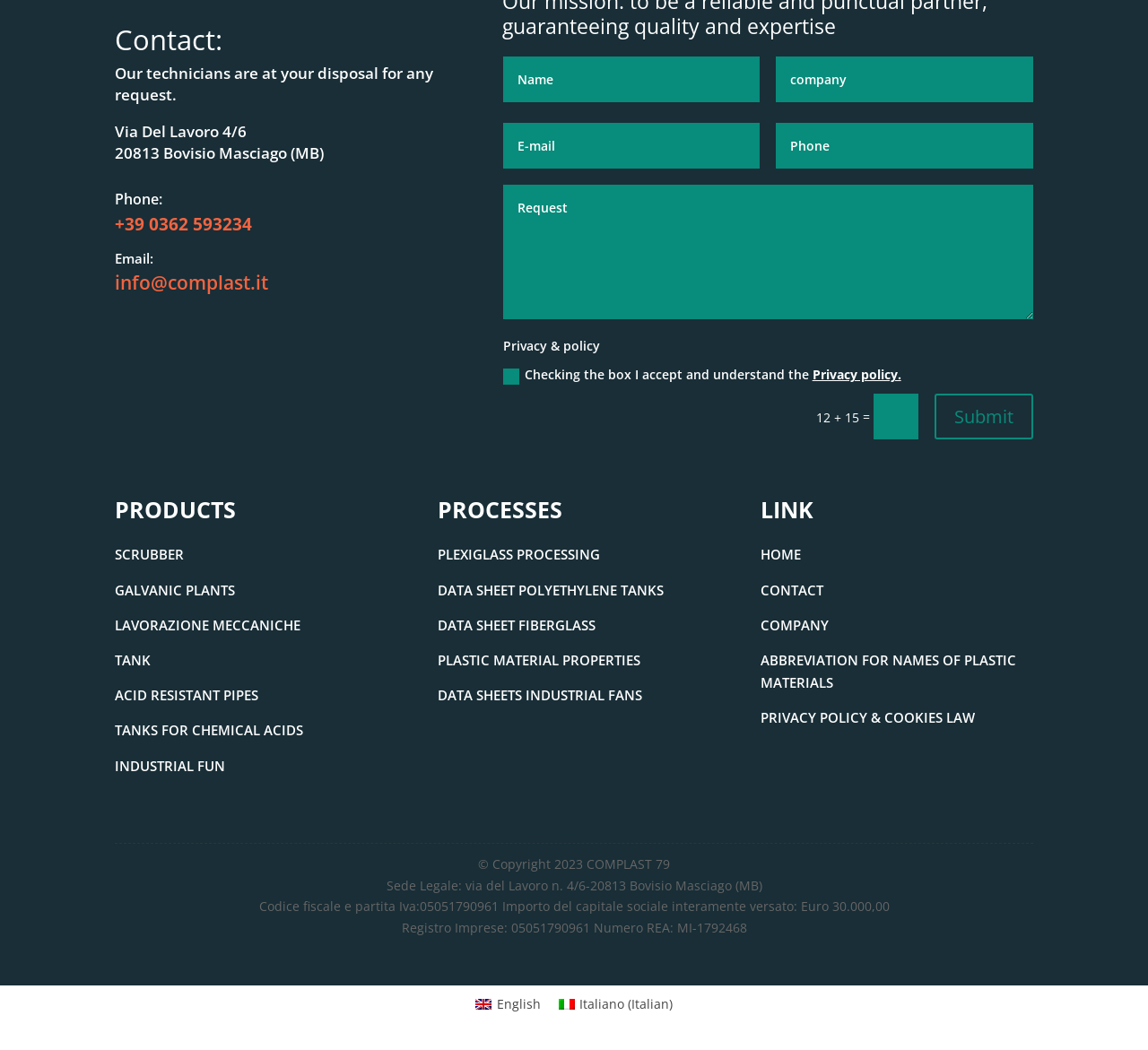Determine the bounding box coordinates of the target area to click to execute the following instruction: "Click the 'Submit' button."

[0.814, 0.375, 0.9, 0.419]